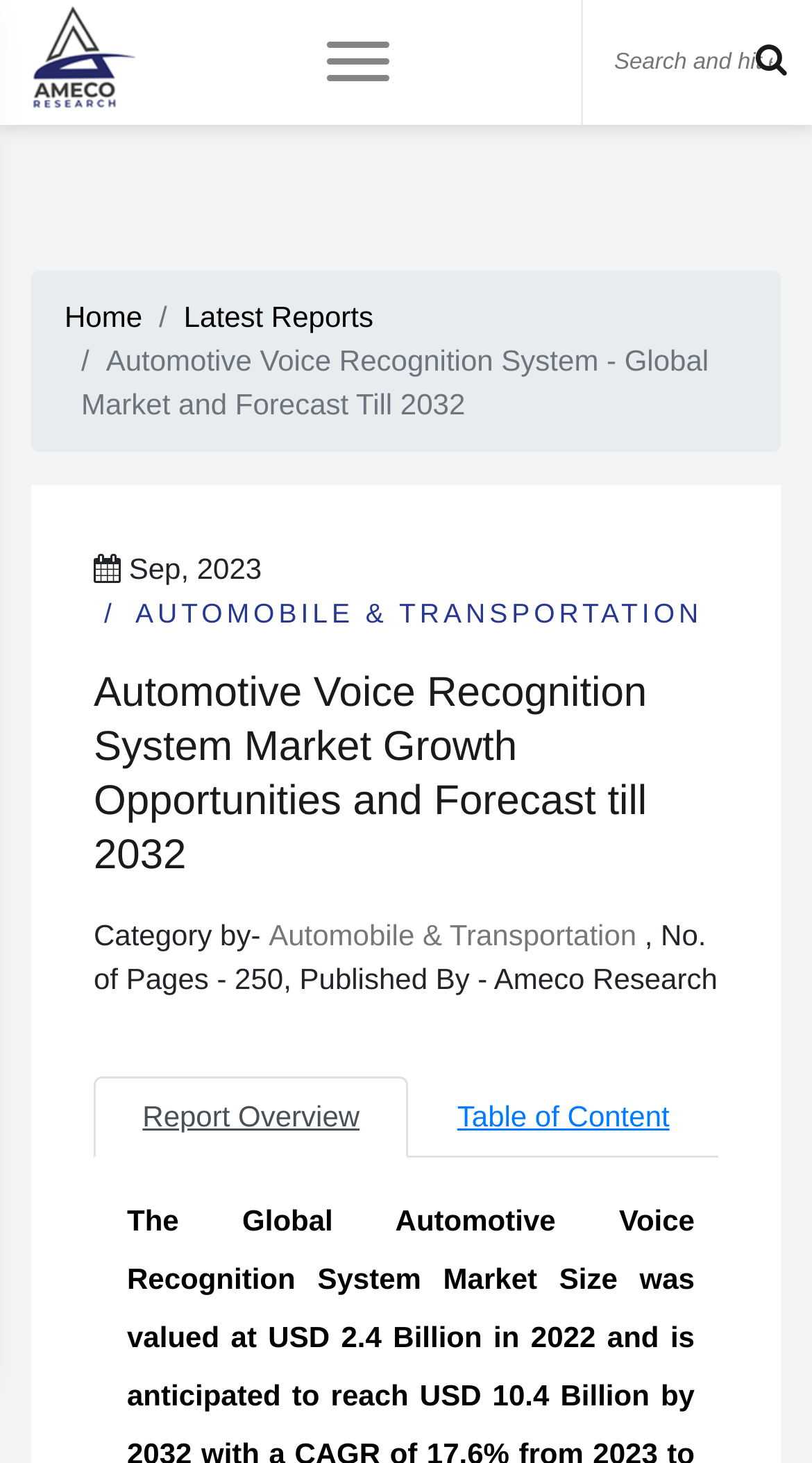Create a detailed narrative of the webpage’s visual and textual elements.

The webpage is about the Automotive Voice Recognition System Market, with a focus on its global market and forecast till 2032. At the top of the page, there is a search box that spans almost the entire width of the page, allowing users to search and enter their queries. Below the search box, there are two links, "Home" and "Latest Reports", positioned side by side.

The main title of the page, "Automotive Voice Recognition System - Global Market and Forecast Till 2032", is displayed prominently below the links. The title is followed by a static text "Sep, 2023", indicating the date of publication or update. Next to the date, there is a link "AUTOMOBILE & TRANSPORTATION /", which suggests that the report is categorized under the automobile and transportation sector.

The main heading of the report, "Automotive Voice Recognition System Market Growth Opportunities and Forecast till 2032", is displayed below the title. This heading is followed by a brief description of the report, including its category, number of pages, and publisher. The description is divided into three parts, with the category "Category by-" being separated from the rest of the description.

Below the report description, there is a horizontal tab list with two tabs, "Report Overview" and "Table of Content". The "Report Overview" tab is selected by default, and it controls the navigation to the report overview section. The tabs are positioned horizontally, with the "Report Overview" tab on the left and the "Table of Content" tab on the right.